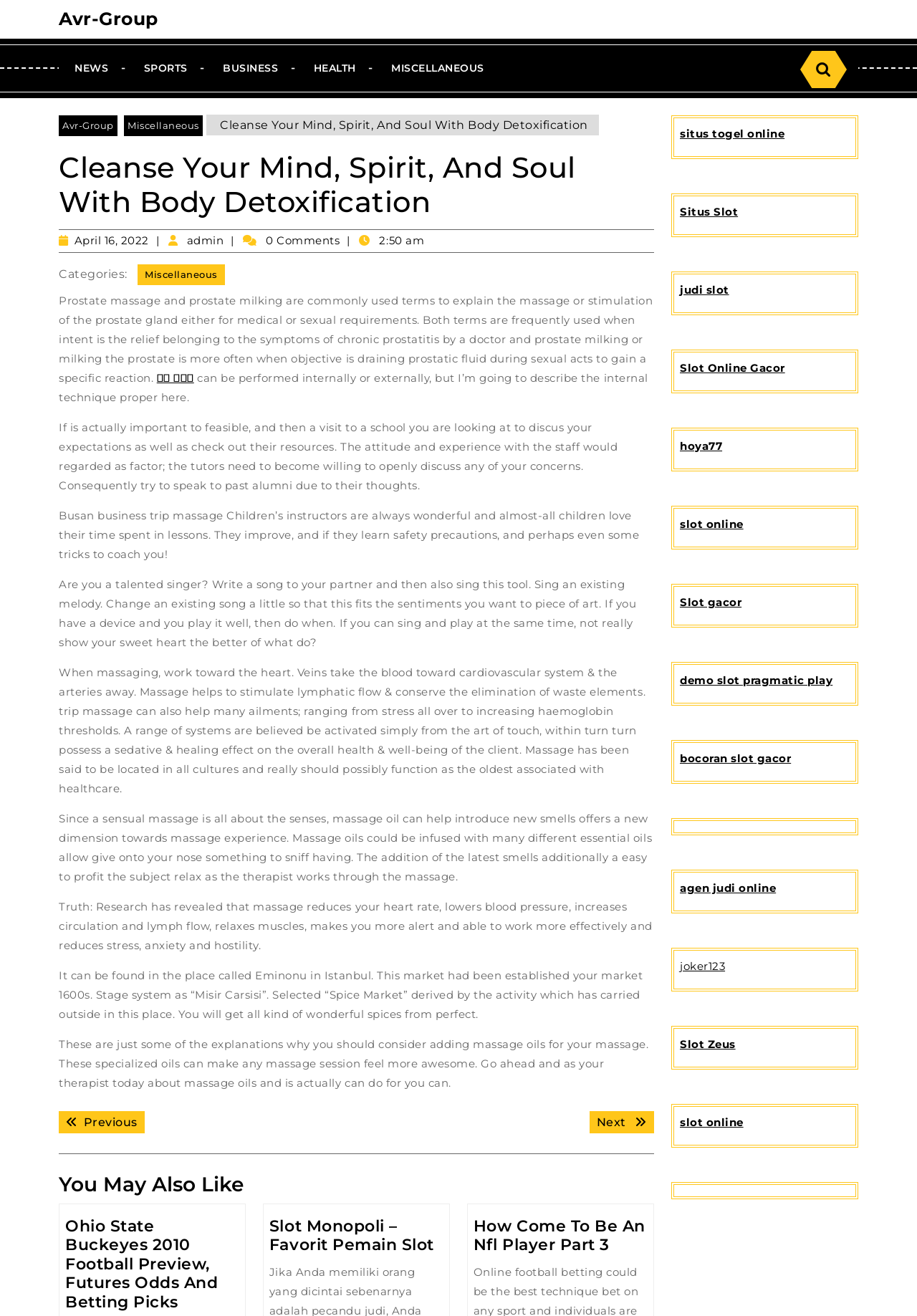Could you find the bounding box coordinates of the clickable area to complete this instruction: "Read the article"?

[0.064, 0.109, 0.713, 0.867]